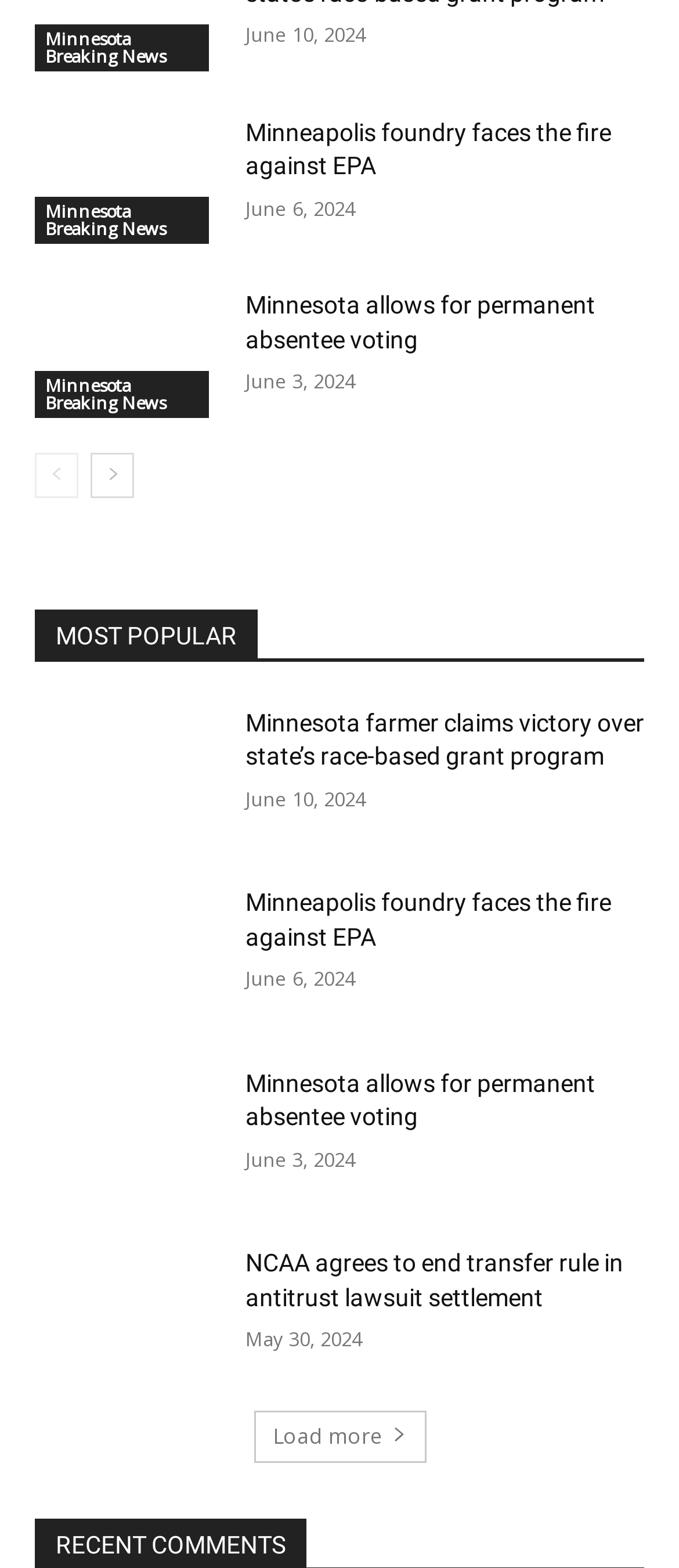Pinpoint the bounding box coordinates of the clickable element needed to complete the instruction: "Go to the previous page". The coordinates should be provided as four float numbers between 0 and 1: [left, top, right, bottom].

[0.051, 0.288, 0.115, 0.317]